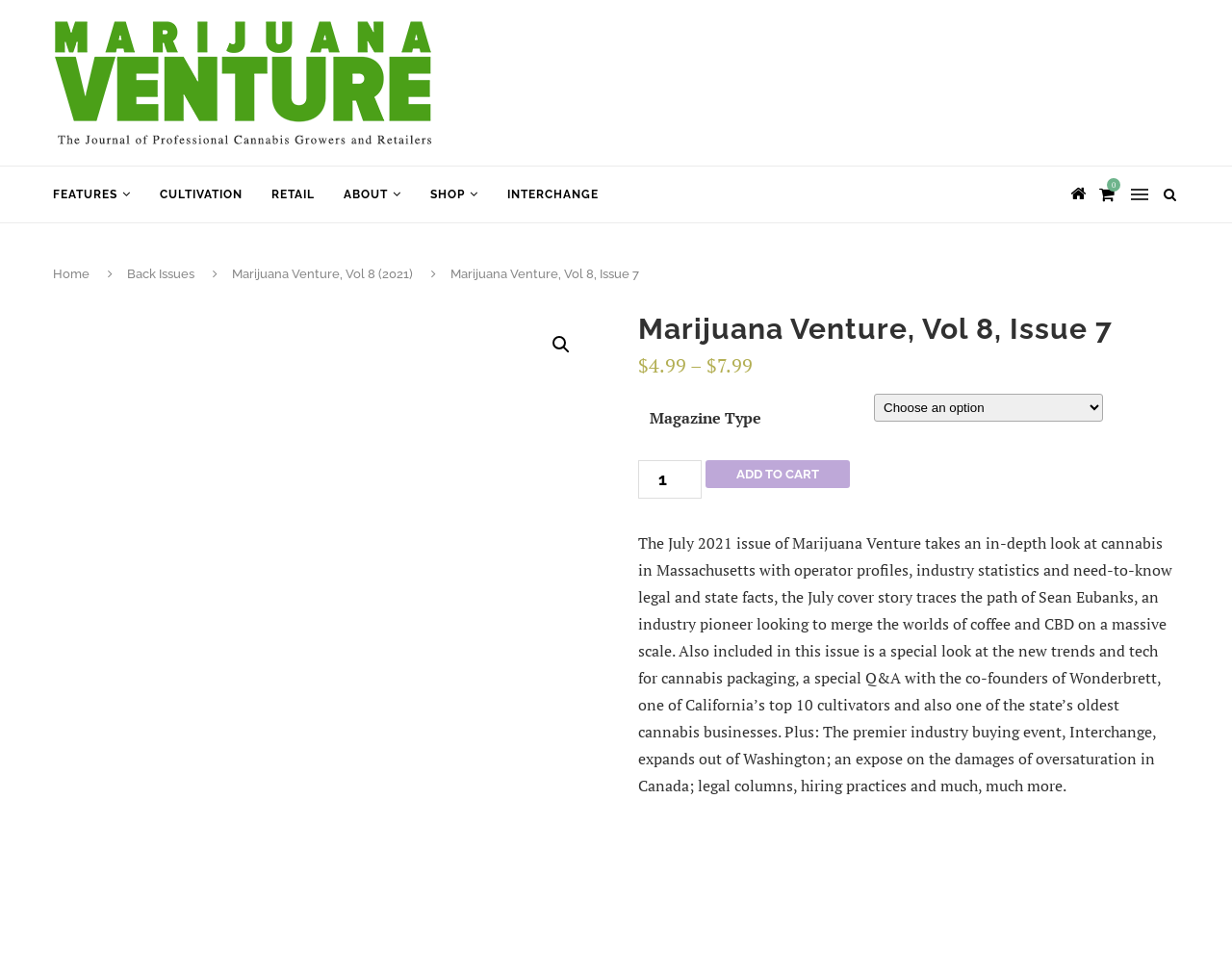Provide the bounding box coordinates of the section that needs to be clicked to accomplish the following instruction: "Change the product quantity."

[0.518, 0.483, 0.569, 0.523]